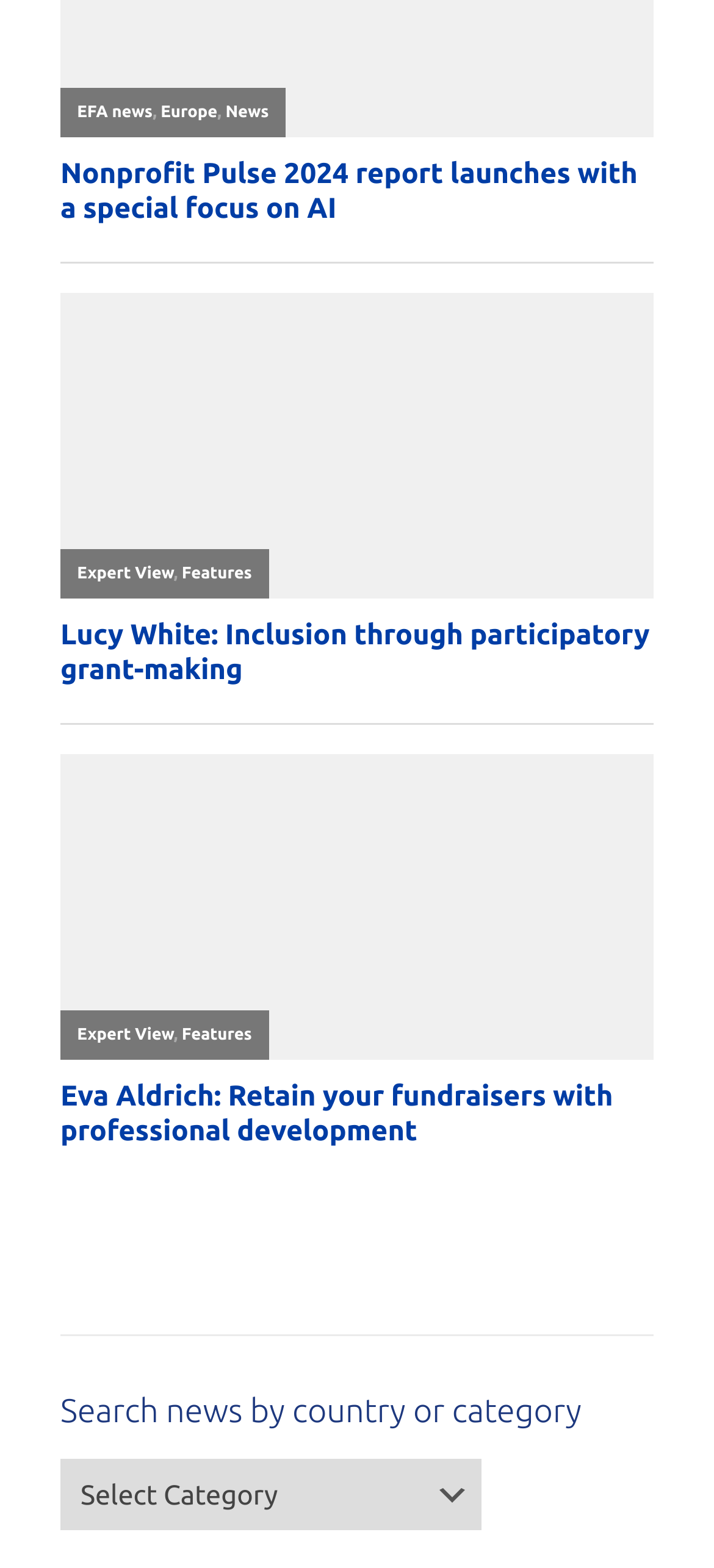Please provide a detailed answer to the question below based on the screenshot: 
What is the purpose of the combobox at the bottom of the webpage?

I found a combobox at the bottom of the webpage with the label 'Search news by country or category'. This suggests that the combobox is used to search for news articles based on country or category.